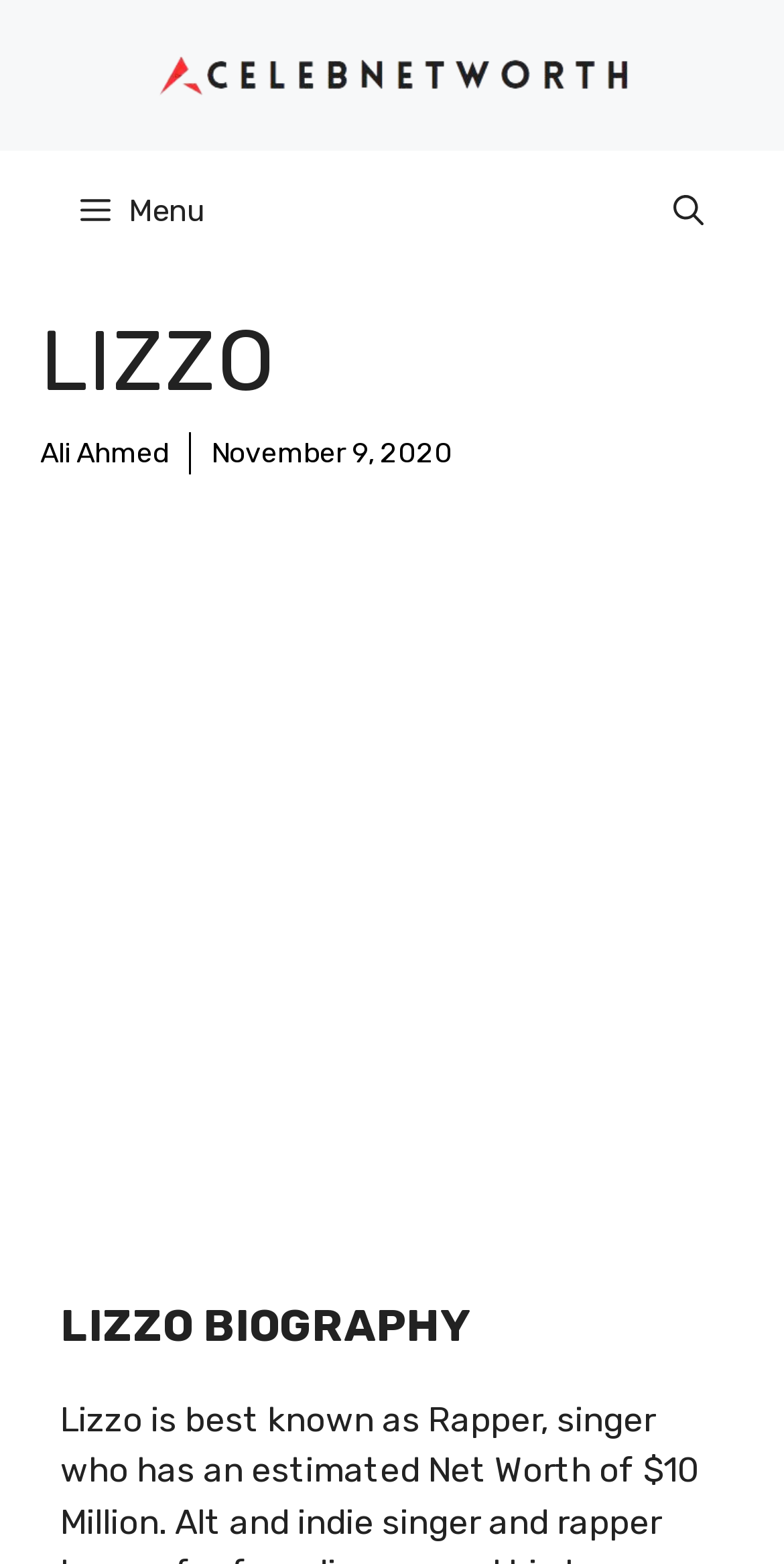Using the webpage screenshot, locate the HTML element that fits the following description and provide its bounding box: "Menu".

[0.051, 0.096, 0.31, 0.173]